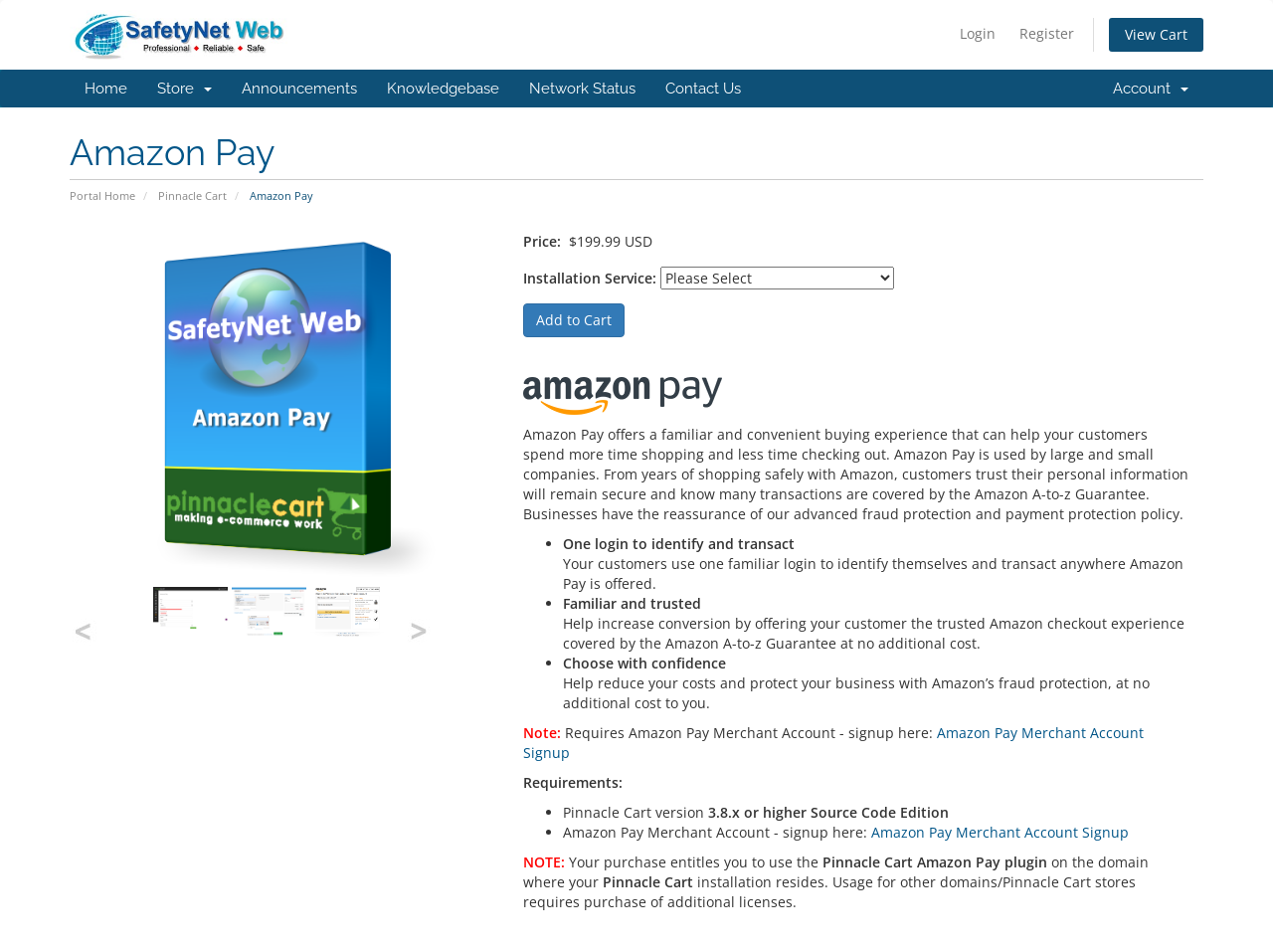Please find the bounding box for the UI component described as follows: "home".

None